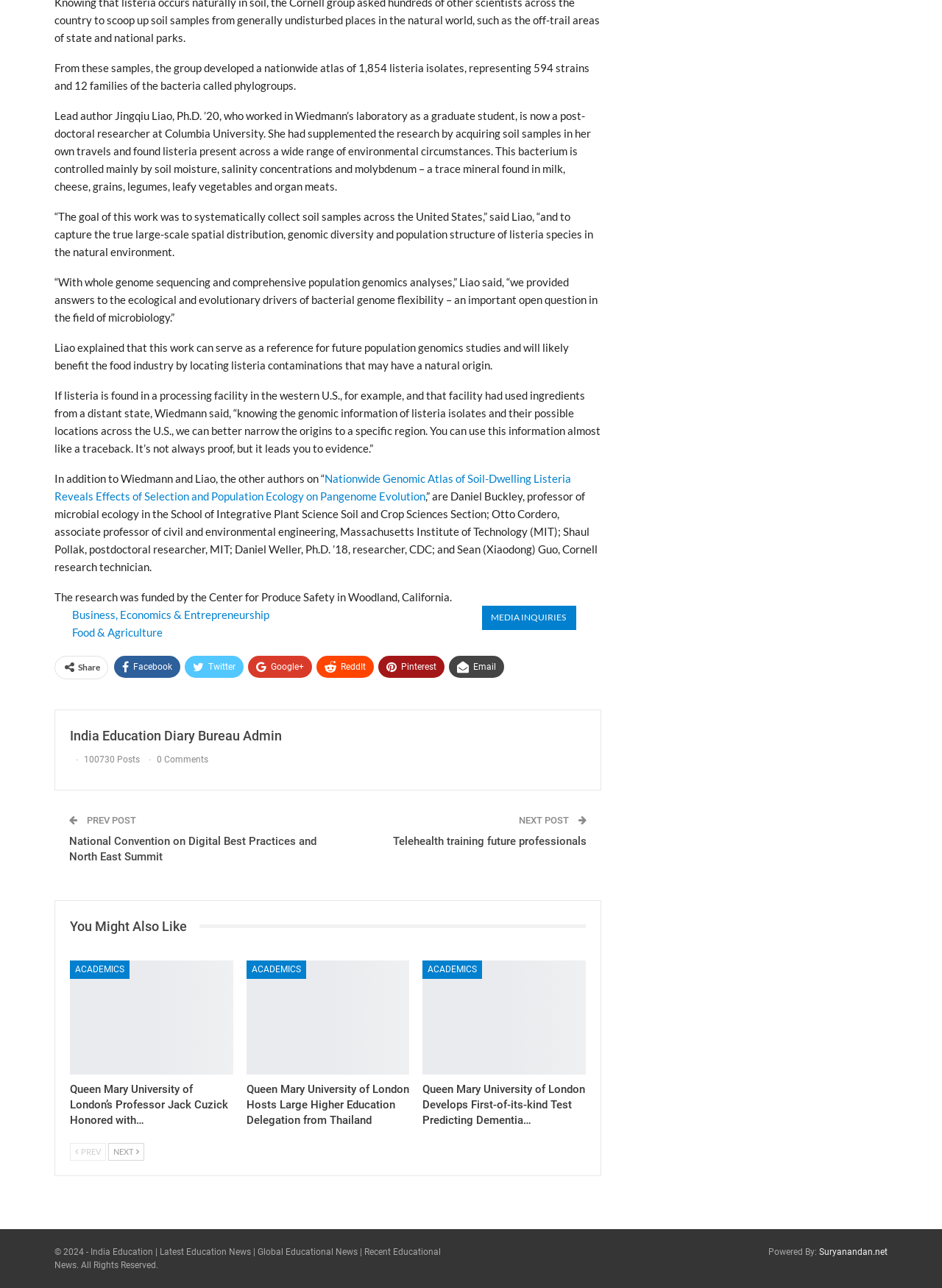Locate the bounding box coordinates of the clickable area needed to fulfill the instruction: "Read the previous post".

[0.09, 0.633, 0.145, 0.641]